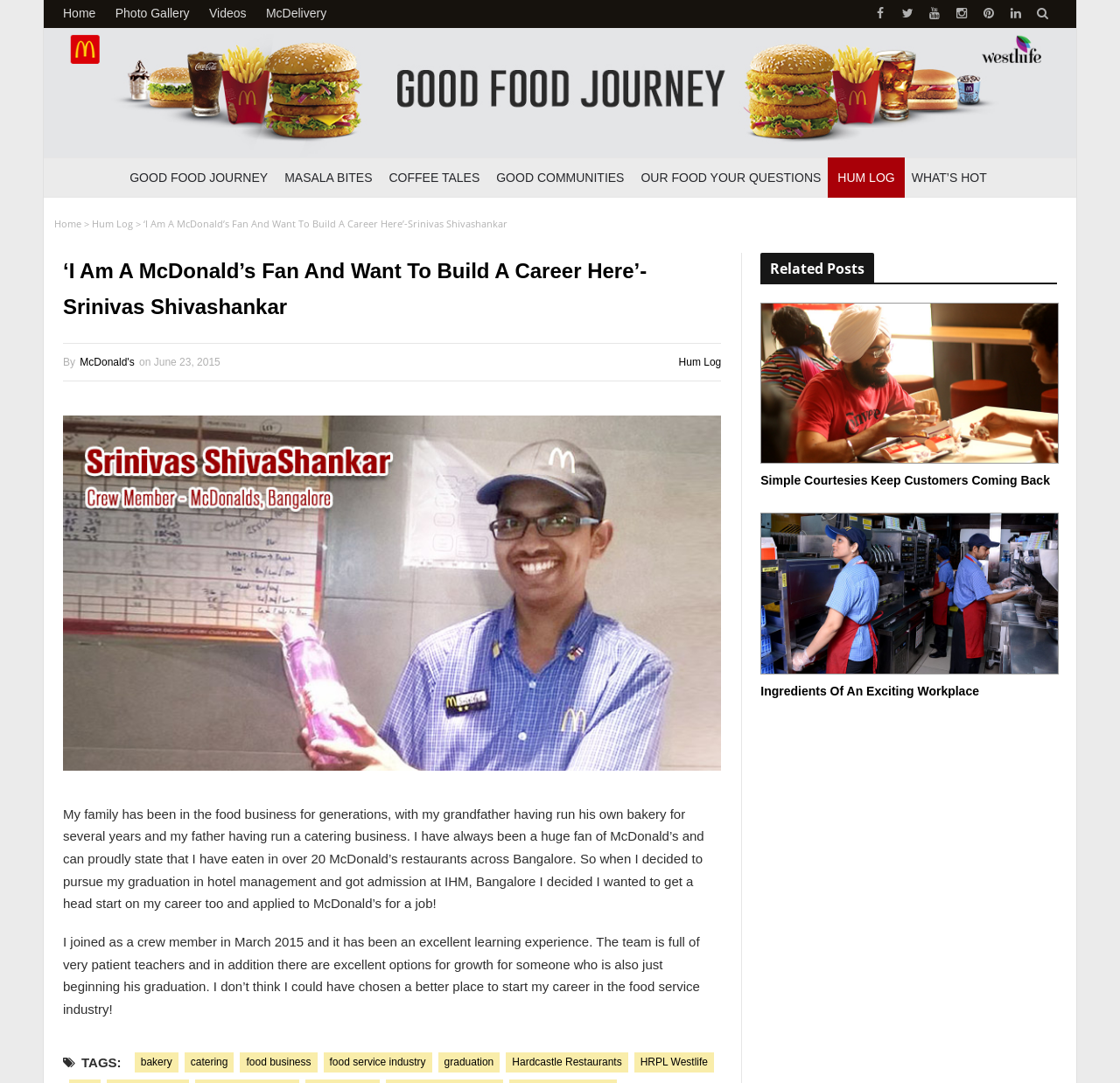Kindly determine the bounding box coordinates for the area that needs to be clicked to execute this instruction: "Read the story of Srinivas Shivashankar".

[0.128, 0.2, 0.453, 0.212]